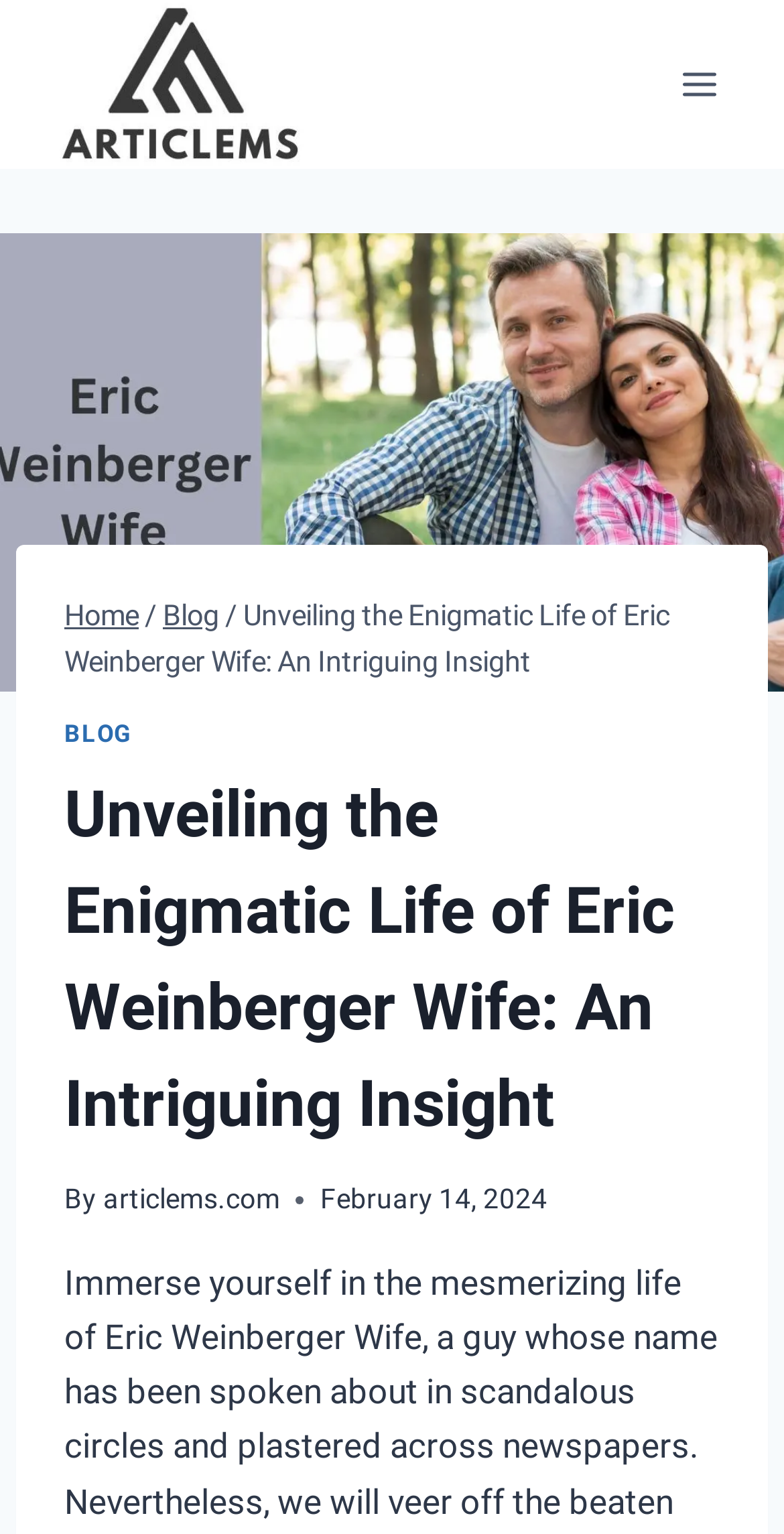Using the given description, provide the bounding box coordinates formatted as (top-left x, top-left y, bottom-right x, bottom-right y), with all values being floating point numbers between 0 and 1. Description: Toggle Menu

[0.844, 0.034, 0.938, 0.075]